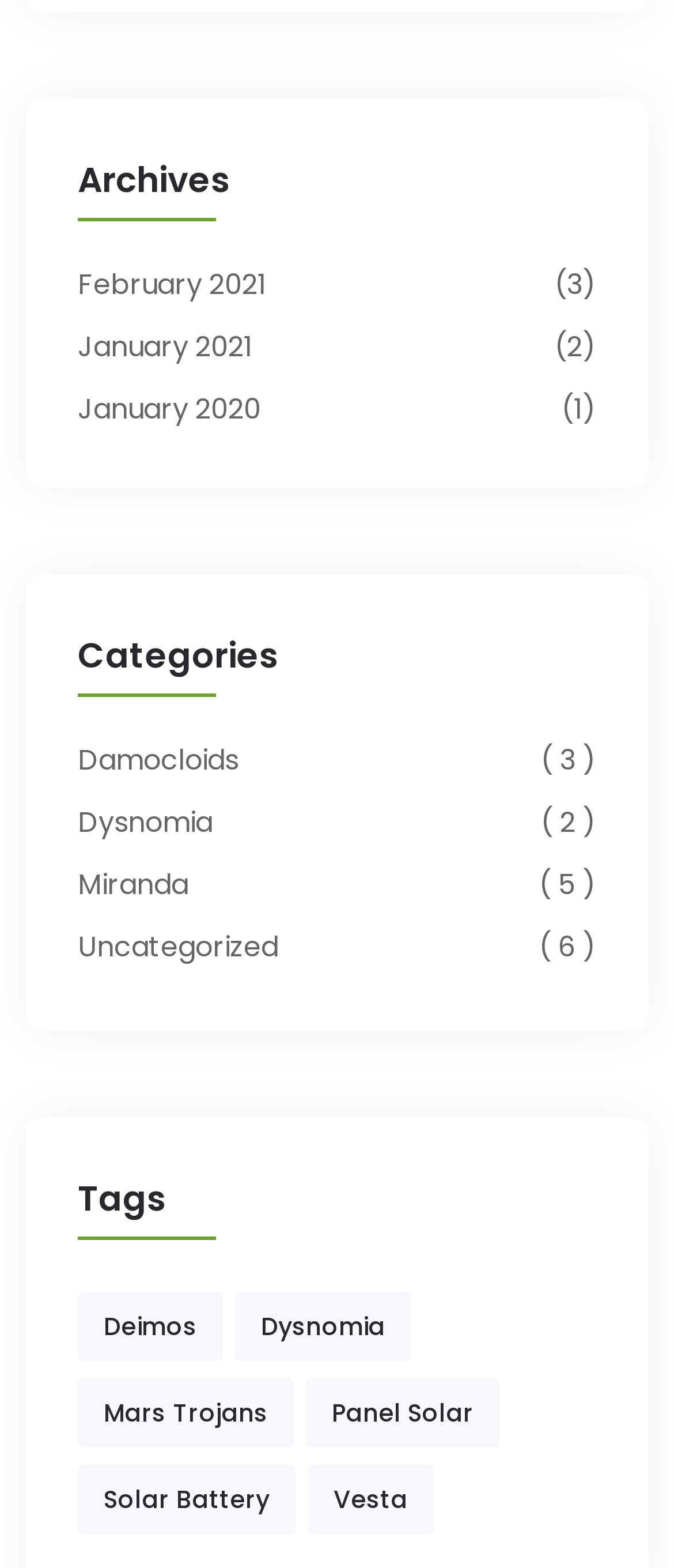Show the bounding box coordinates of the region that should be clicked to follow the instruction: "go to The Direct Homepage."

None